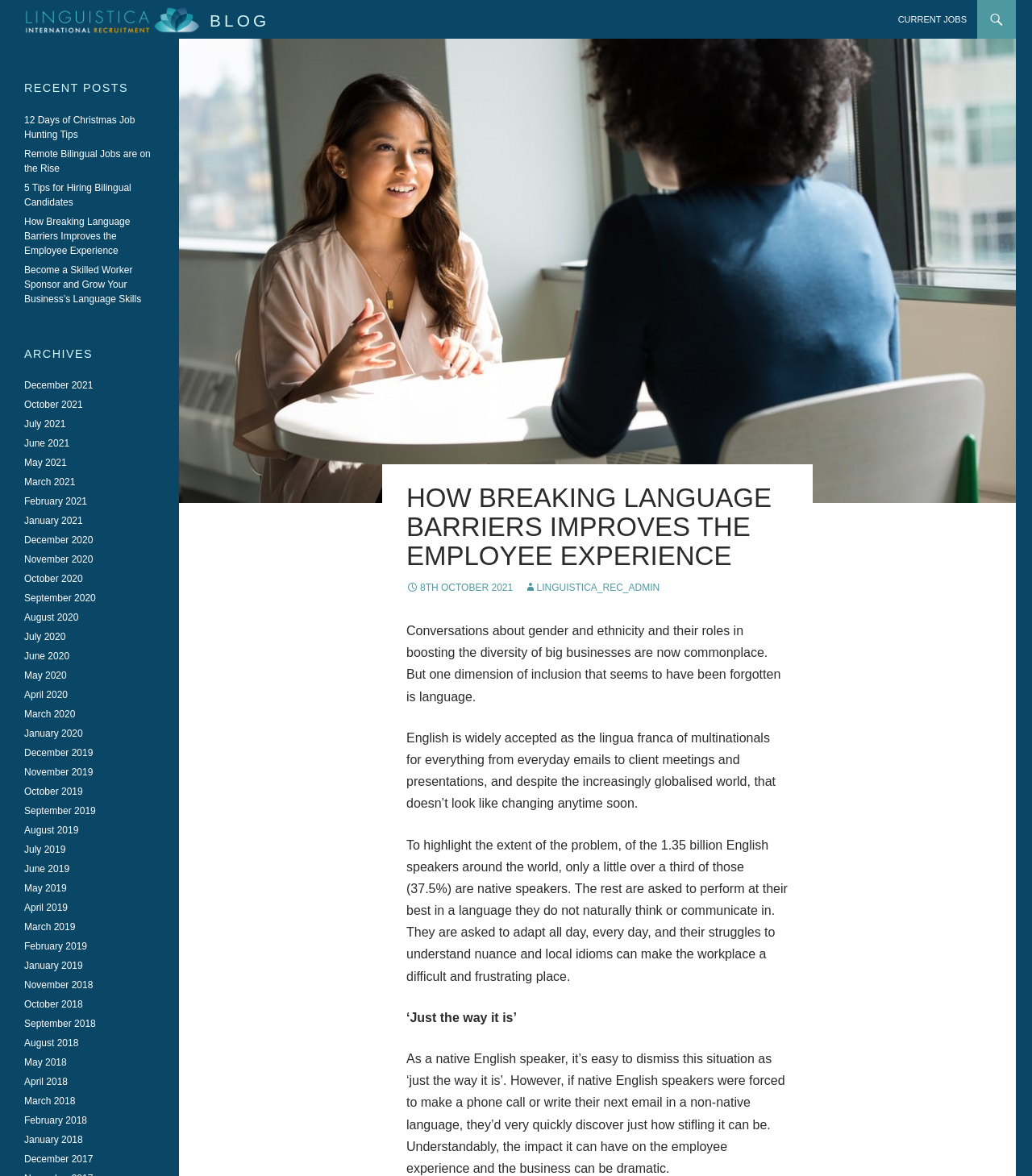Use a single word or phrase to answer the following:
What is the language widely accepted as the lingua franca of multinationals?

English